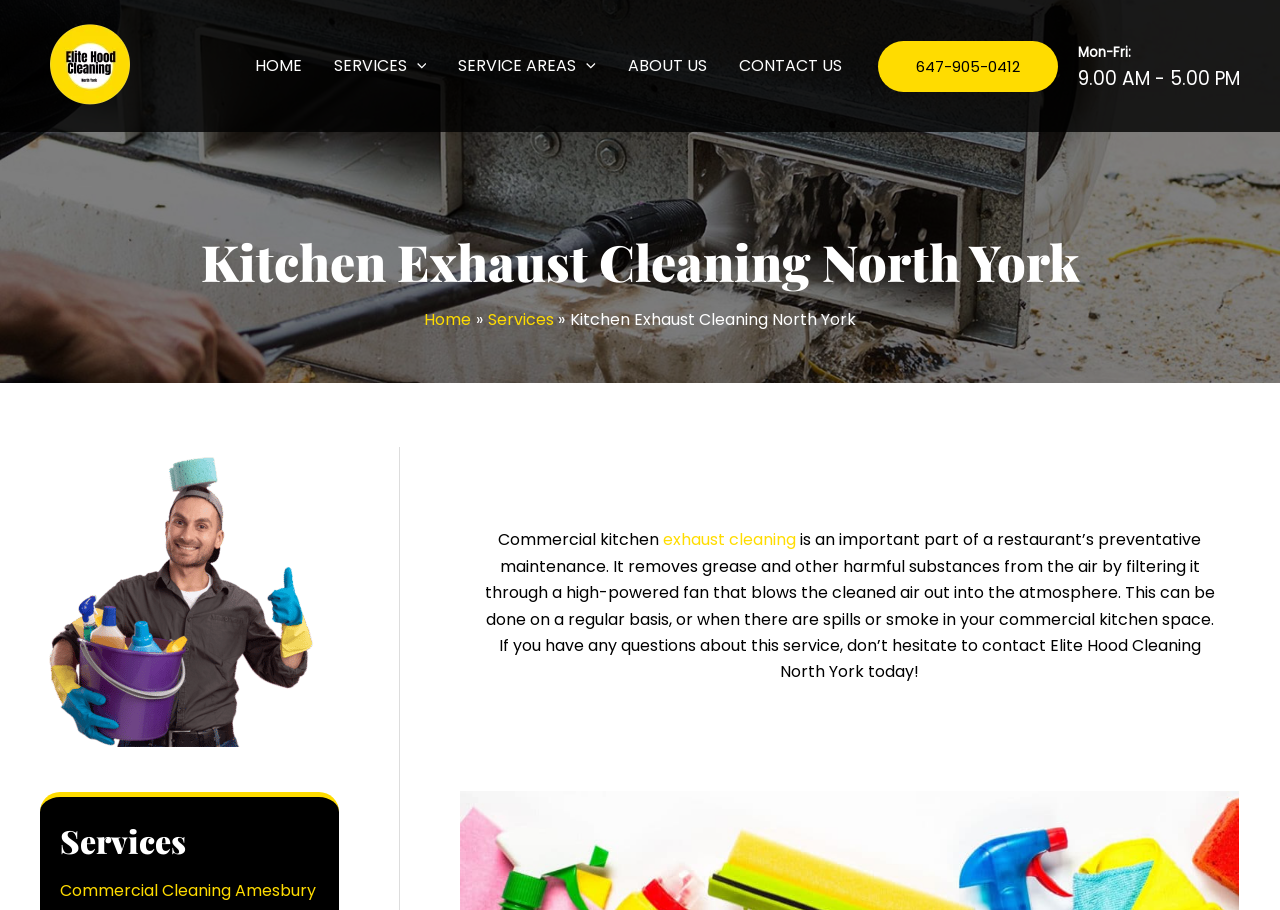Look at the image and answer the question in detail:
What are the business hours?

I found the business hours by looking at the top-right corner of the webpage, where contact information and business hours are often displayed. The static text 'Mon-Fri:' and '9.00 AM - 5.00 PM' suggest that these are the business hours.